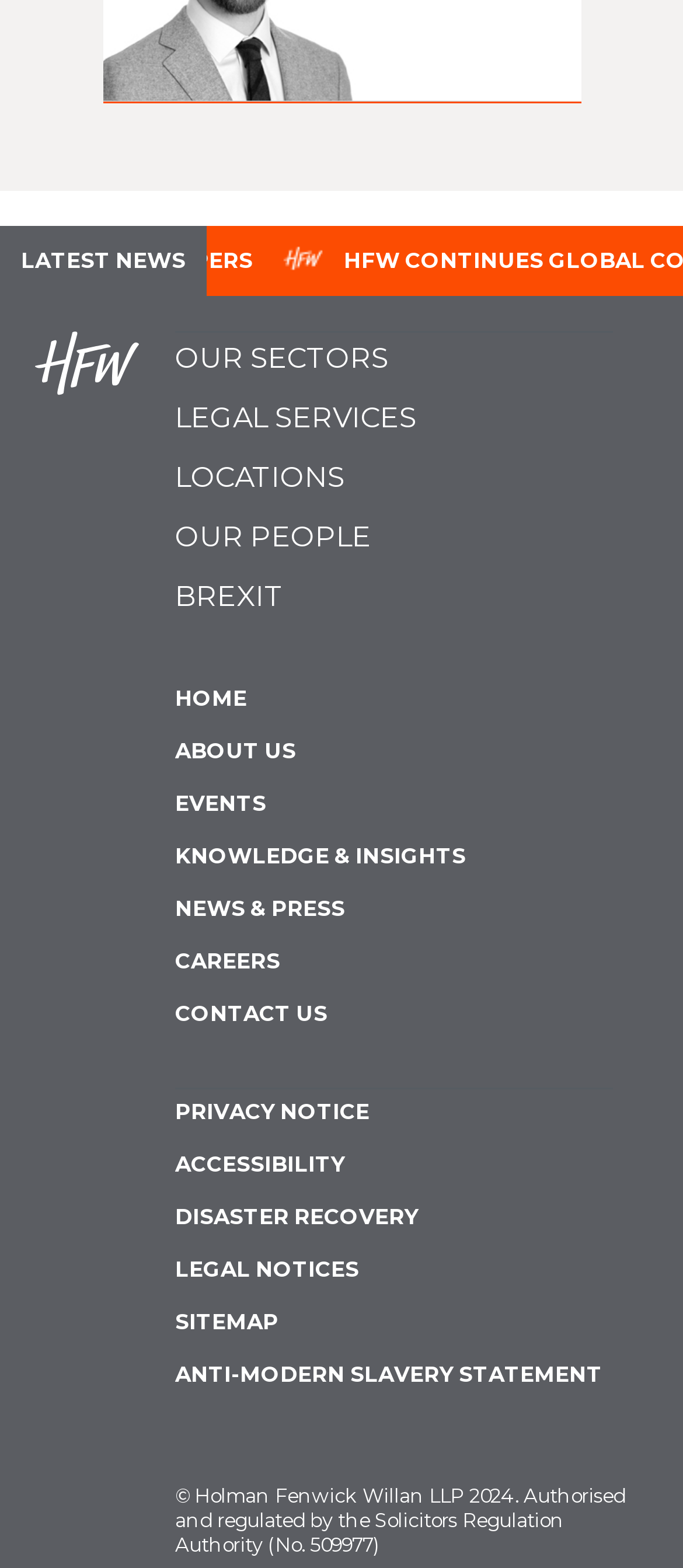How many links are in the main navigation menu?
Use the screenshot to answer the question with a single word or phrase.

17